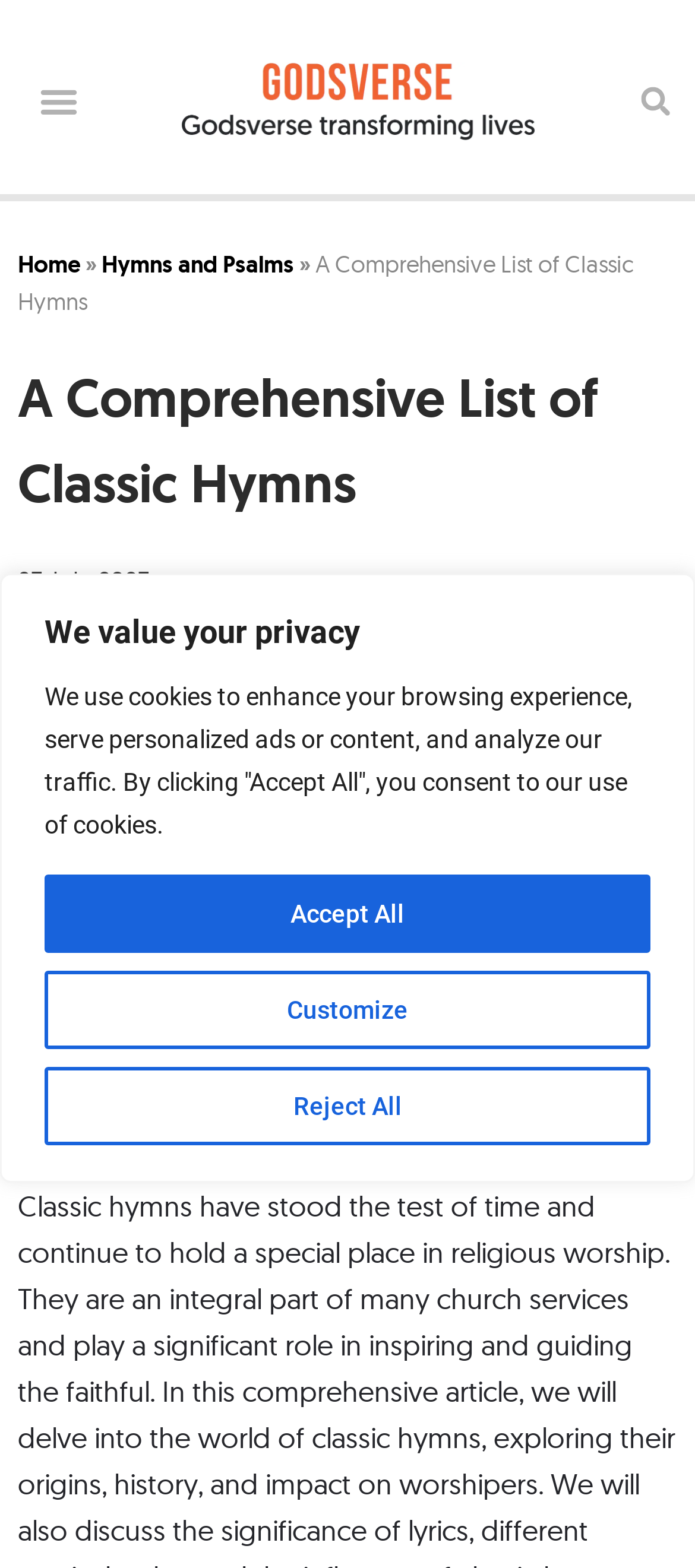Specify the bounding box coordinates for the region that must be clicked to perform the given instruction: "Check the latest update".

[0.026, 0.359, 0.215, 0.383]